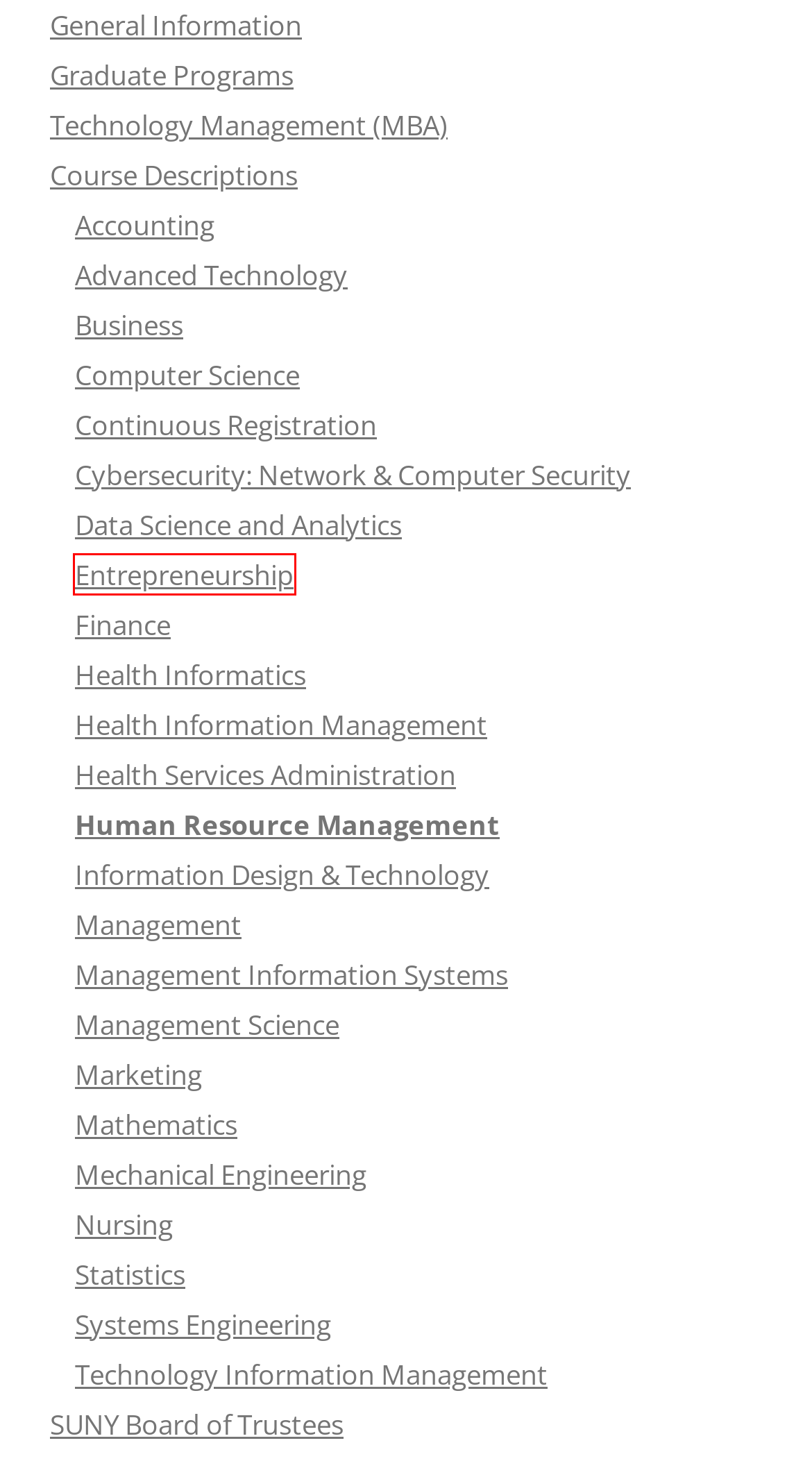Take a look at the provided webpage screenshot featuring a red bounding box around an element. Select the most appropriate webpage description for the page that loads after clicking on the element inside the red bounding box. Here are the candidates:
A. Marketing | 2023-2024 Graduate Catalog
B. Entrepreneurship | 2023-2024 Graduate Catalog
C. Advanced Technology | 2023-2024 Graduate Catalog
D. Systems Engineering | 2023-2024 Graduate Catalog
E. Technology Management (MBA) | 2023-2024 Graduate Catalog
F. Health Informatics | 2023-2024 Graduate Catalog
G. Management Science | 2023-2024 Graduate Catalog
H. Nursing | 2023-2024 Graduate Catalog

B